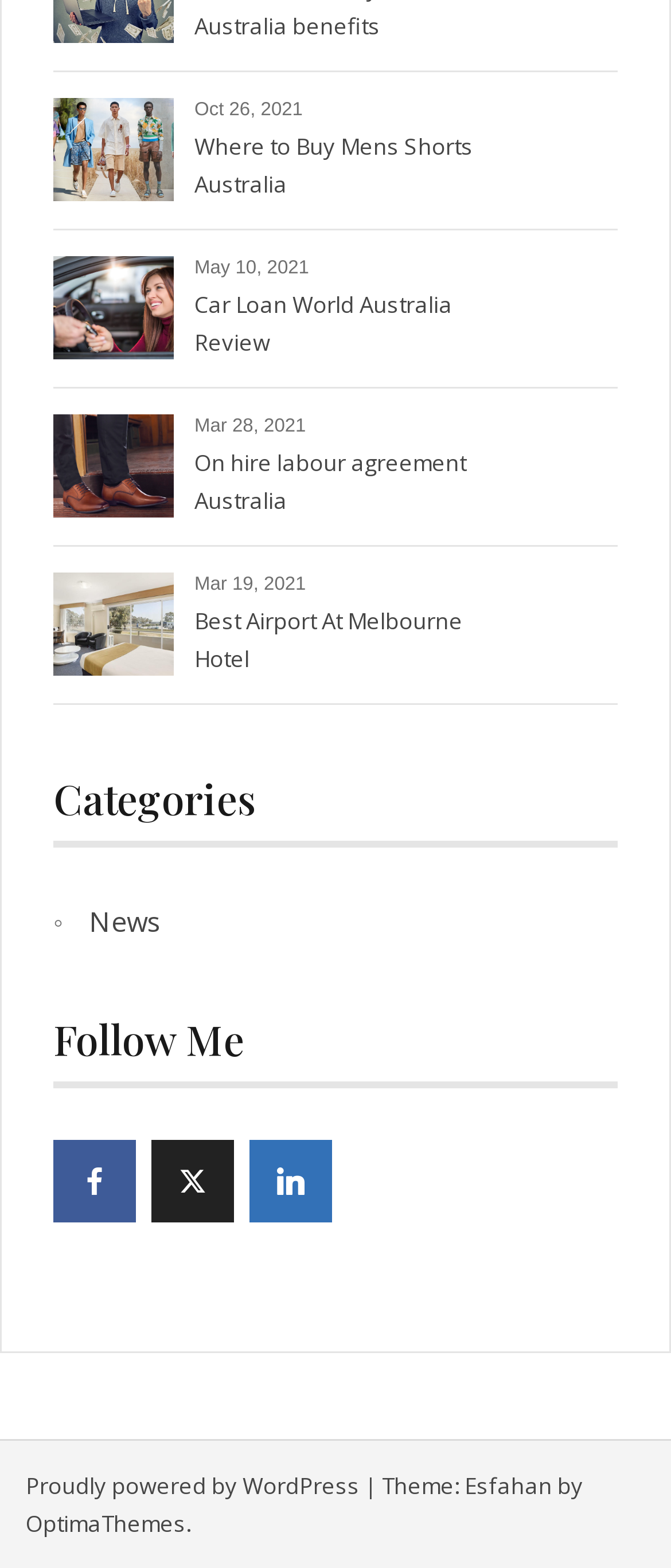Please answer the following question using a single word or phrase: 
What is the date of the first article?

Oct 26, 2021